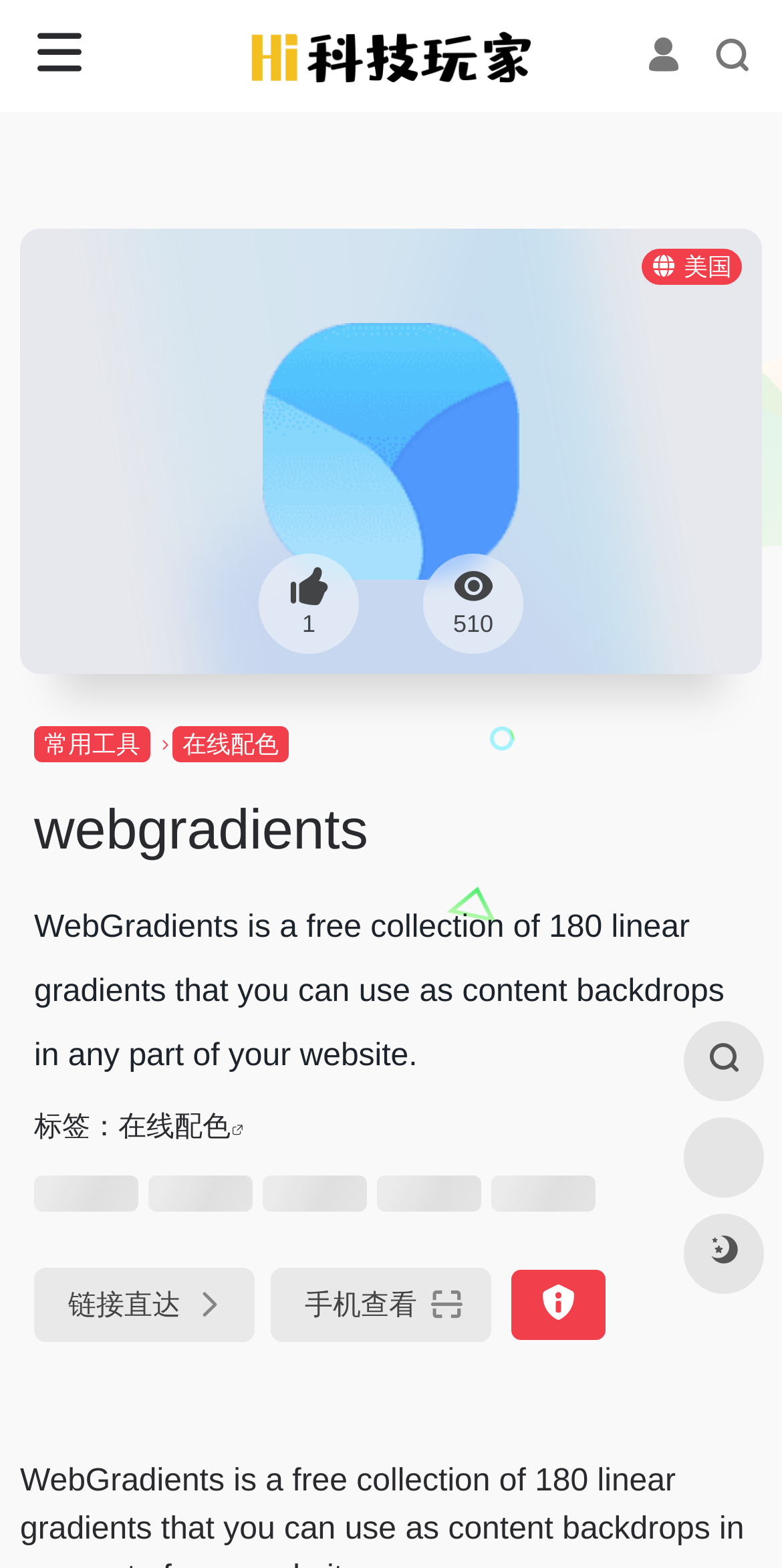Pinpoint the bounding box coordinates of the element you need to click to execute the following instruction: "Click the logo". The bounding box should be represented by four float numbers between 0 and 1, in the format [left, top, right, bottom].

[0.309, 0.01, 0.691, 0.062]